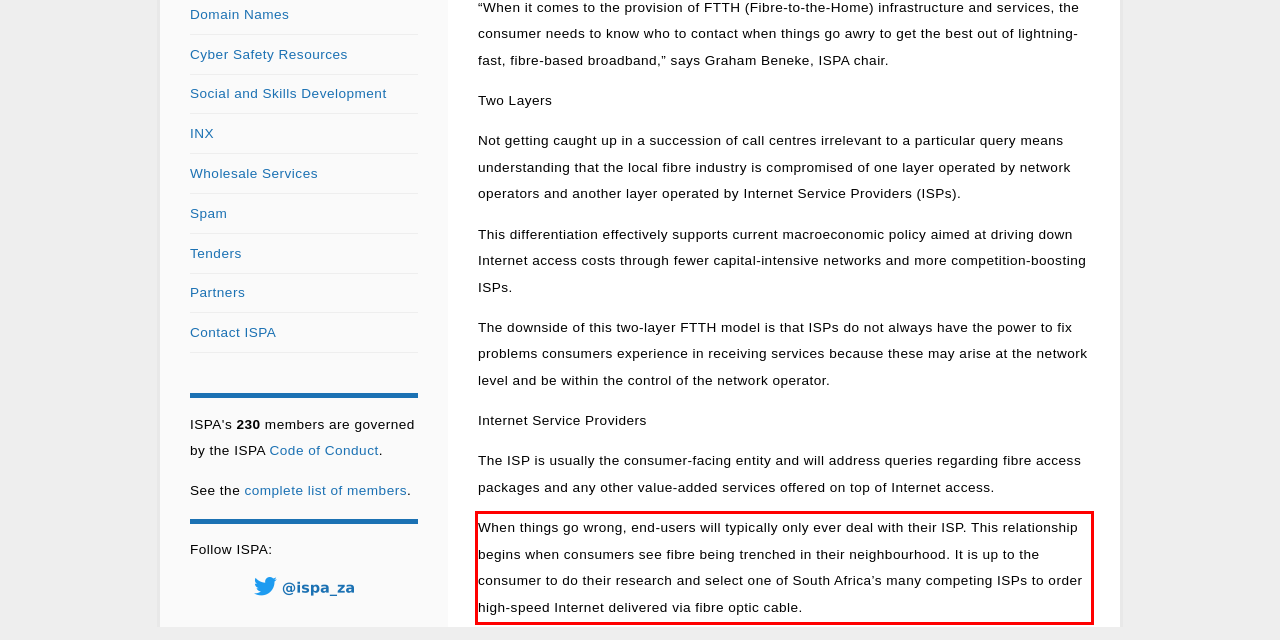You have a screenshot of a webpage, and there is a red bounding box around a UI element. Utilize OCR to extract the text within this red bounding box.

When things go wrong, end-users will typically only ever deal with their ISP. This relationship begins when consumers see fibre being trenched in their neighbourhood. It is up to the consumer to do their research and select one of South Africa’s many competing ISPs to order high-speed Internet delivered via fibre optic cable.